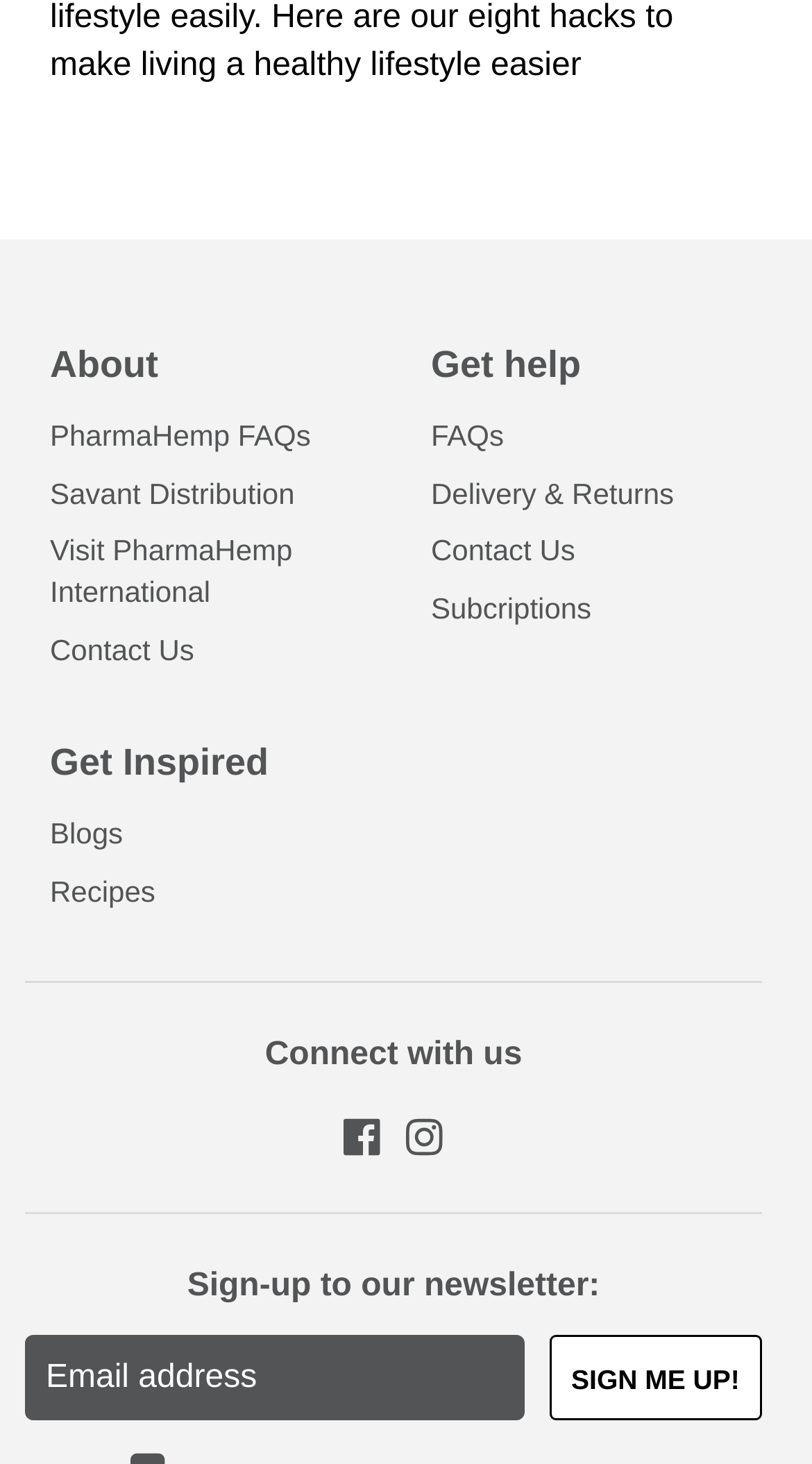Identify the bounding box coordinates of the section to be clicked to complete the task described by the following instruction: "Check out Blogs". The coordinates should be four float numbers between 0 and 1, formatted as [left, top, right, bottom].

[0.062, 0.557, 0.469, 0.585]